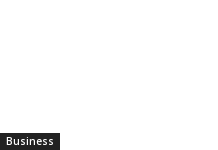Please study the image and answer the question comprehensively:
What is the purpose of the 'Business' link?

The caption states that the 'Business' link is positioned below the header, suggesting a connection to articles or resources relevant to business topics, which implies that the link is intended to provide additional information or resources for professionals or individuals interested in business aspects related to Korea's cultural landscape.